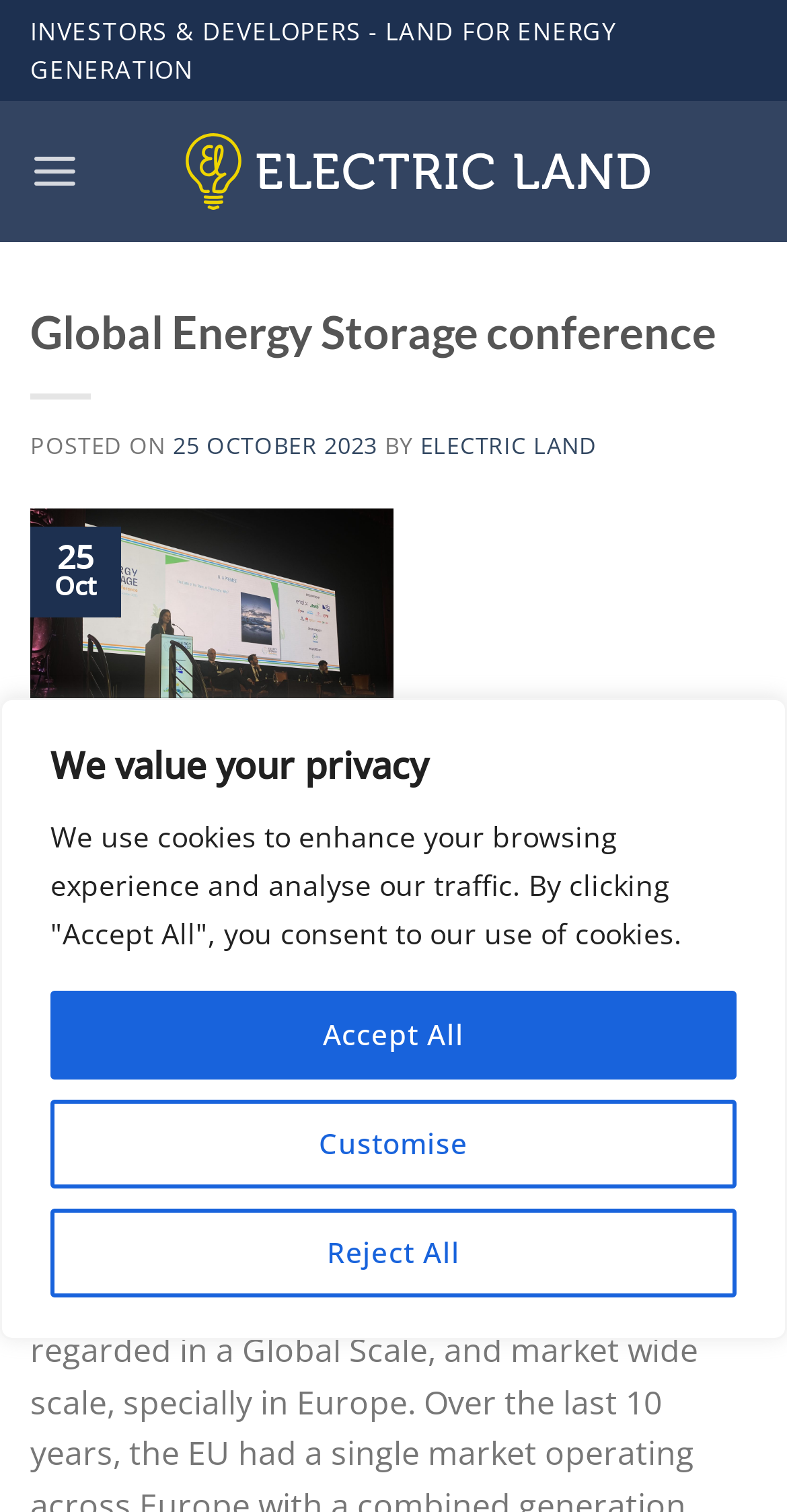Please respond in a single word or phrase: 
What is the date of the conference?

25 OCTOBER 2023